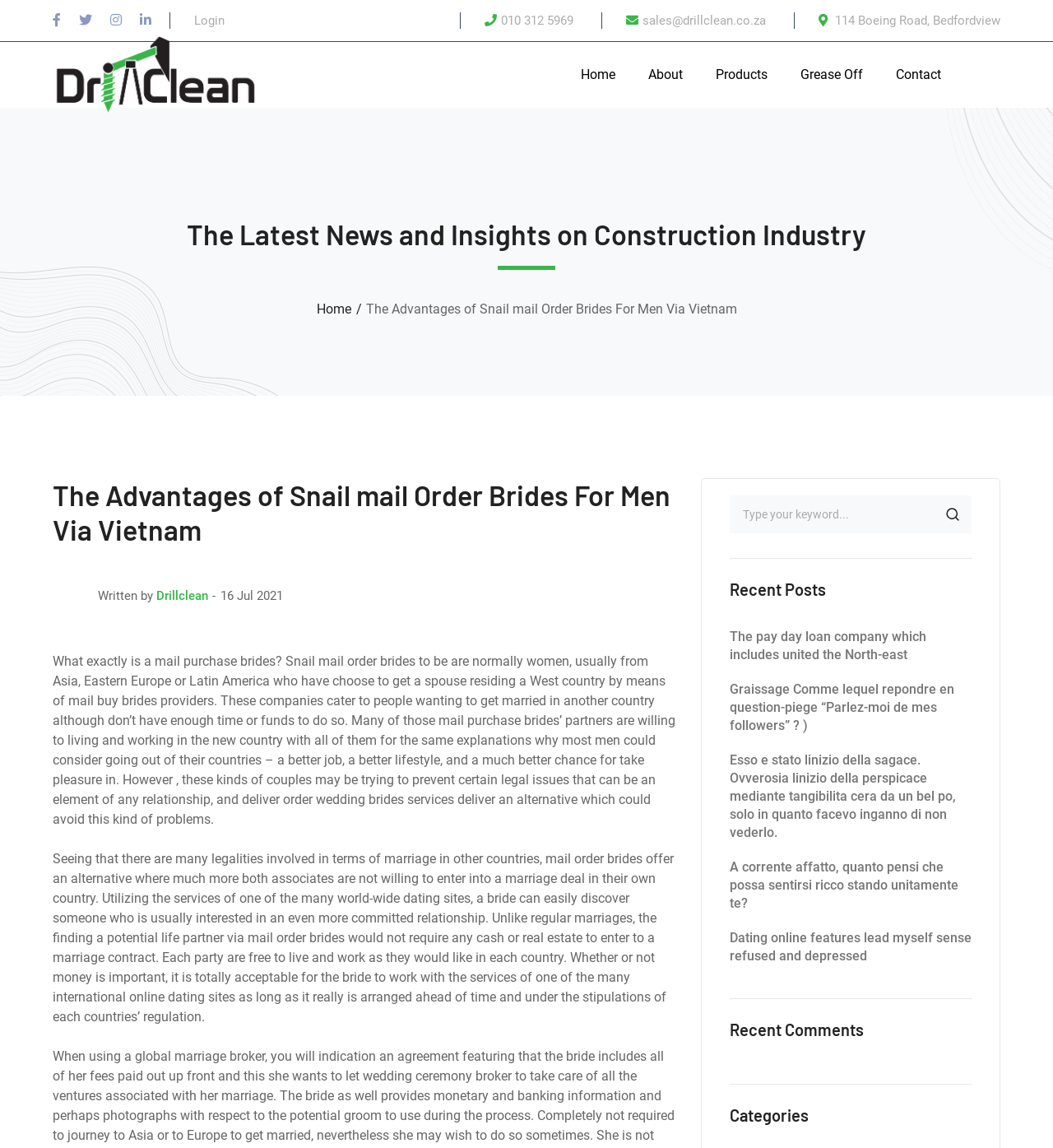Please pinpoint the bounding box coordinates for the region I should click to adhere to this instruction: "View recent posts".

[0.693, 0.505, 0.923, 0.522]